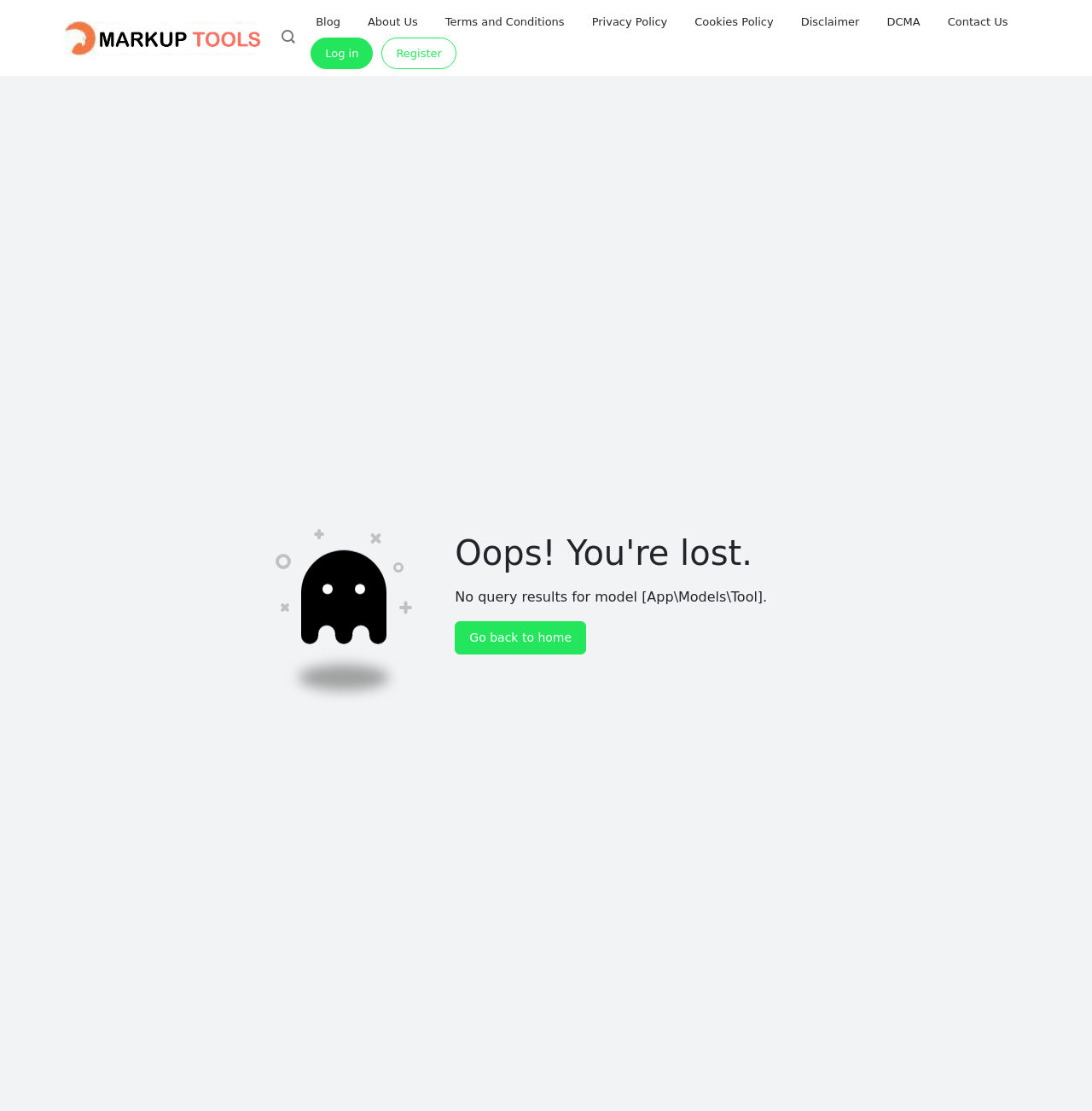What is the user unable to find?
Answer the question in as much detail as possible.

The error message 'No query results for model [App\Models\Tool].' indicates that the user is unable to find results for a specific query, possibly related to a tool or model.